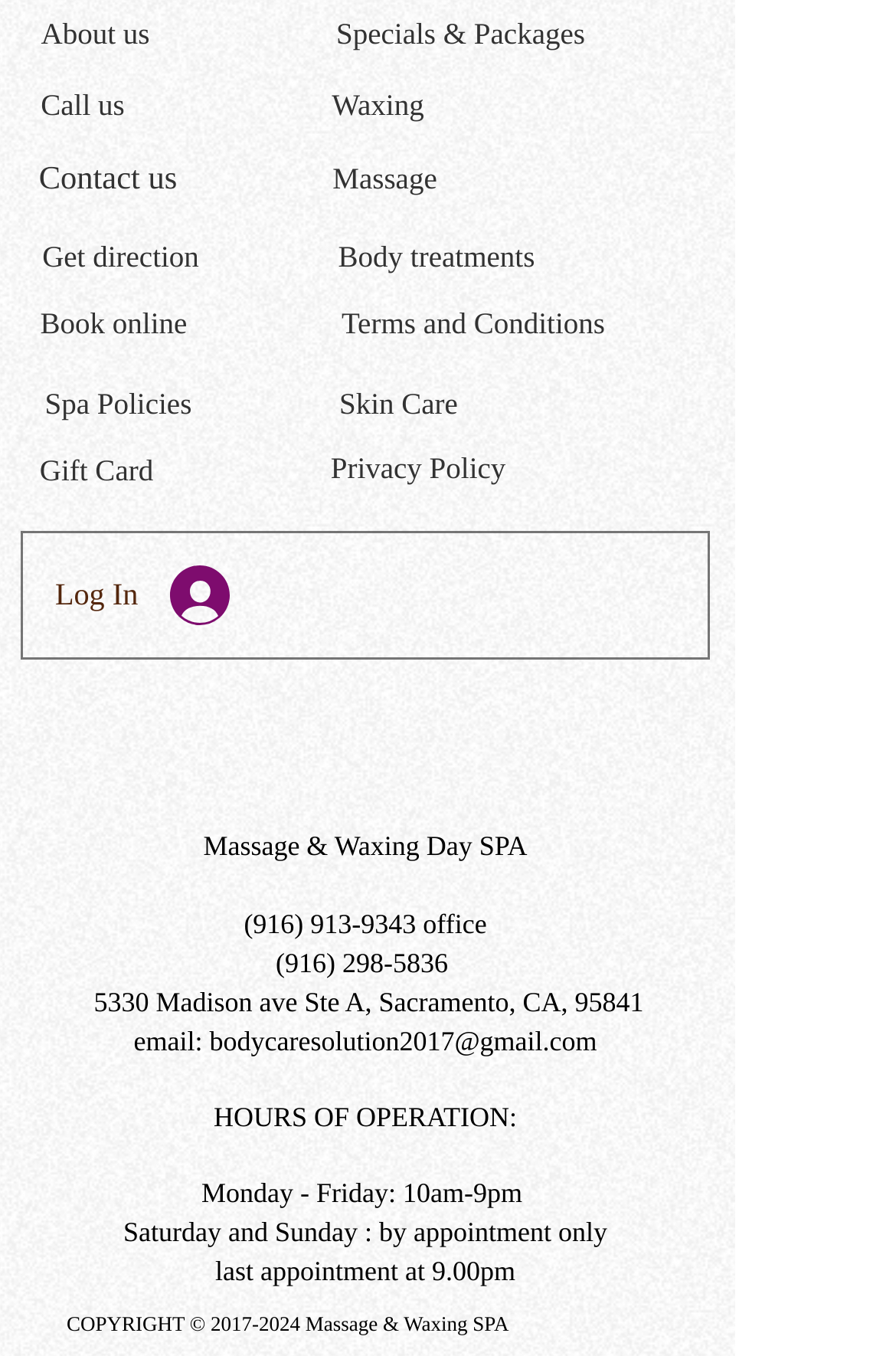Please reply with a single word or brief phrase to the question: 
What type of services does the spa offer?

Massage, Waxing, etc.